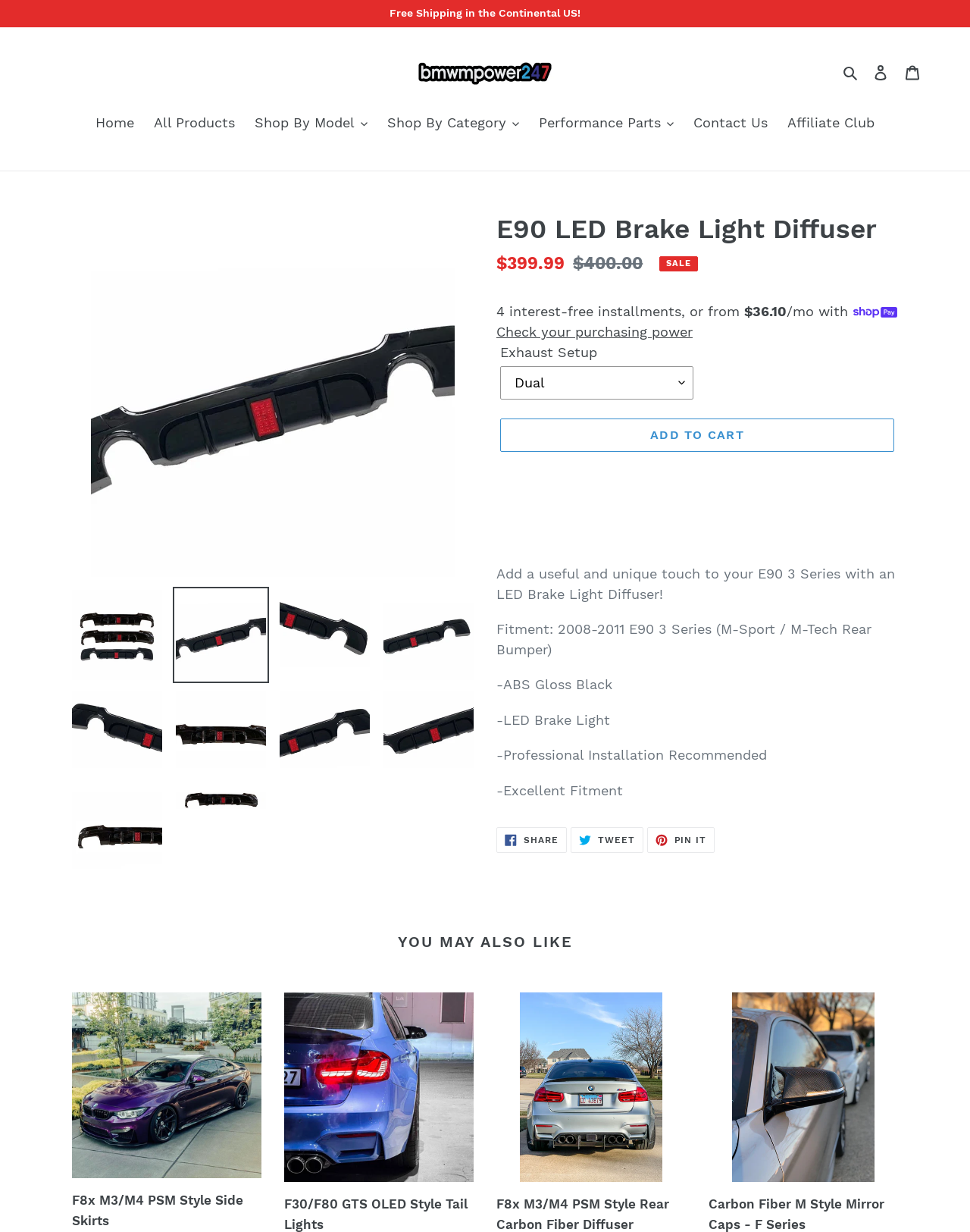Identify the bounding box coordinates of the section that should be clicked to achieve the task described: "Select an option from the 'Exhaust Setup' dropdown".

[0.516, 0.297, 0.715, 0.324]